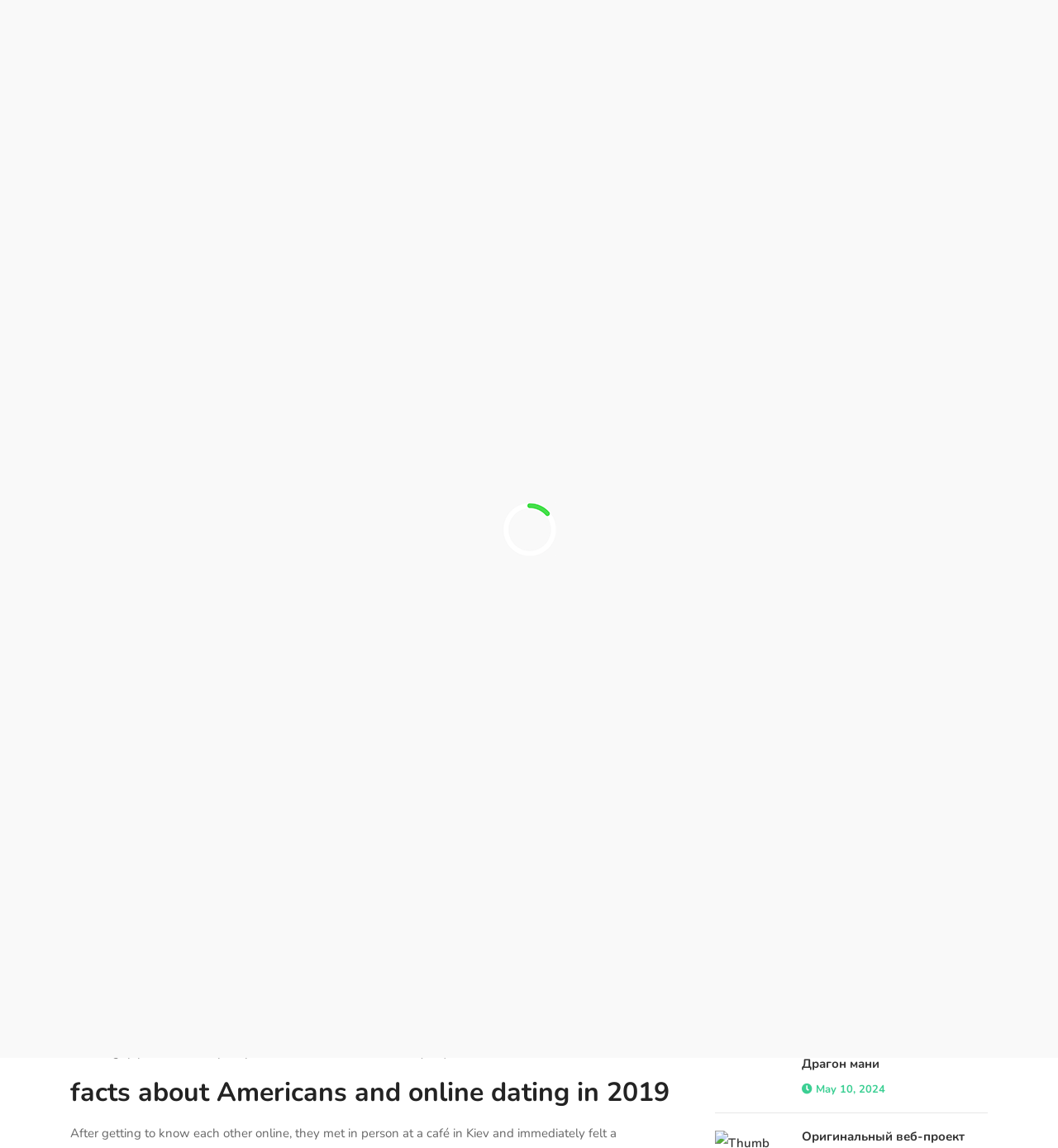What is the author of the blog post?
Please answer the question as detailed as possible.

I found the author of the blog post by looking at the link element below the blog post title. The author is 'Khayrollima@Yahoo.Com', which is displayed as a link.